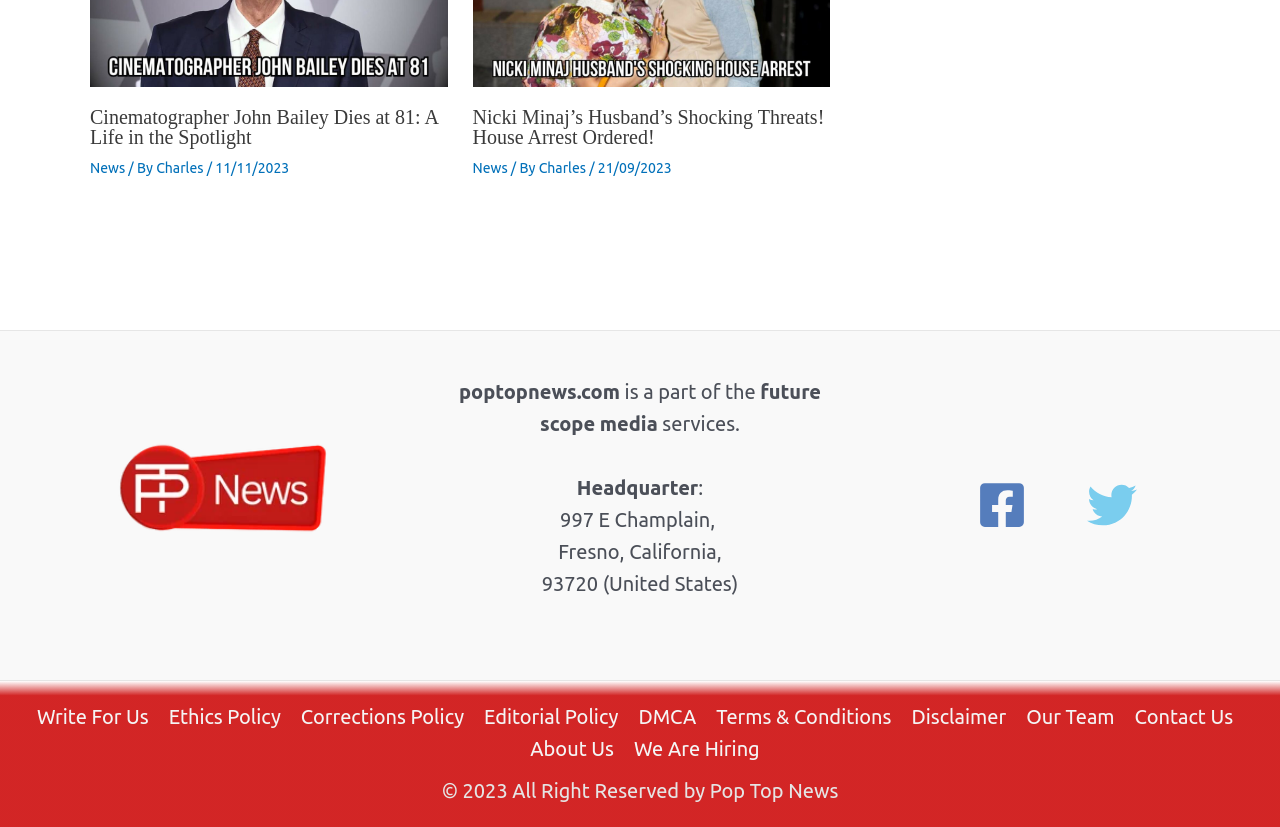Determine the coordinates of the bounding box that should be clicked to complete the instruction: "Login to Pure". The coordinates should be represented by four float numbers between 0 and 1: [left, top, right, bottom].

None